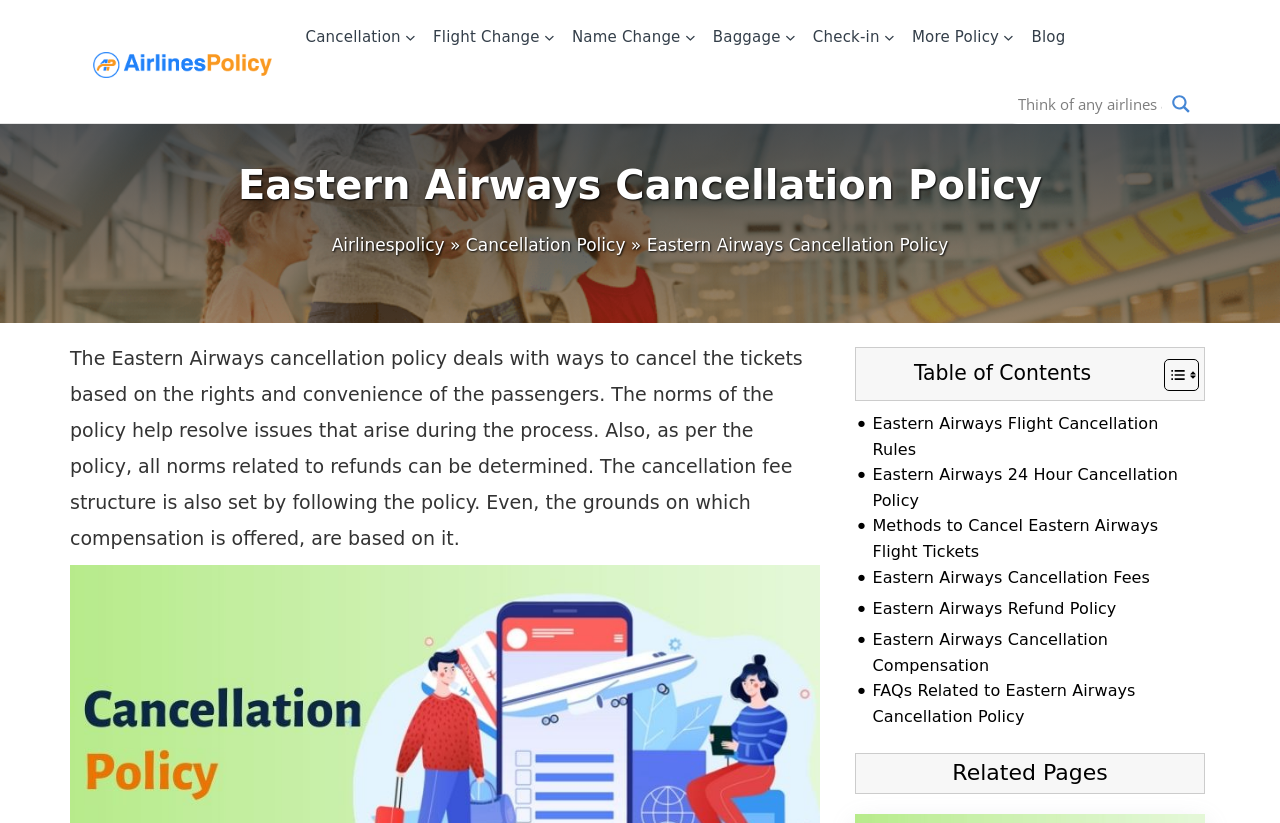How many links are available under the 'Table of Contents' section?
Using the image as a reference, answer the question in detail.

The webpage has a 'Table of Contents' section with 7 links, namely 'Eastern Airways Flight Cancellation Rules', 'Eastern Airways 24 Hour Cancellation Policy', 'Methods to Cancel Eastern Airways Flight Tickets', 'Eastern Airways Cancellation Fees', 'Eastern Airways Refund Policy', 'Eastern Airways Cancellation Compensation', and 'FAQs Related to Eastern Airways Cancellation Policy'.